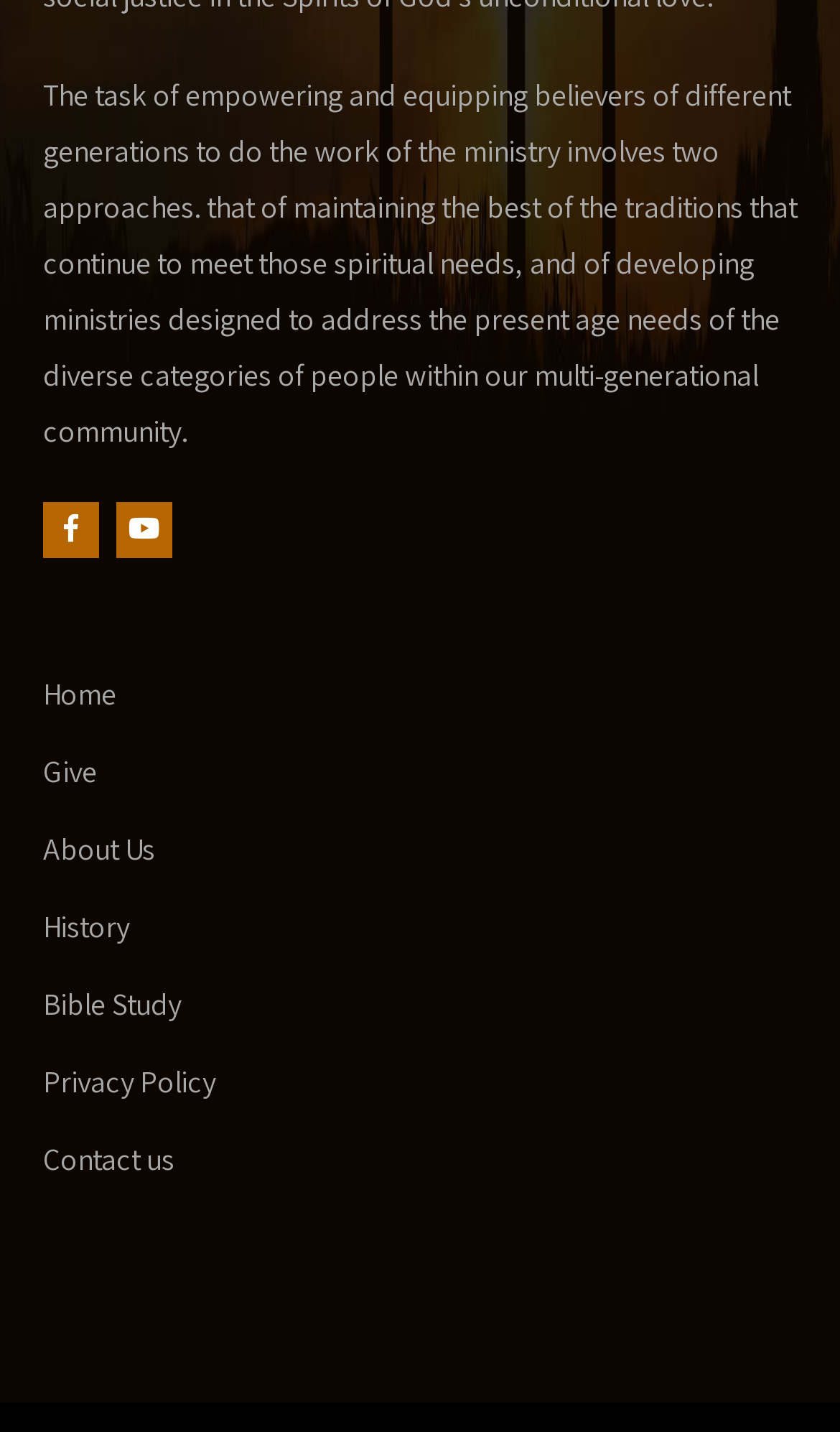Provide your answer to the question using just one word or phrase: What is the focus of the 'Bible Study' link?

Religious study